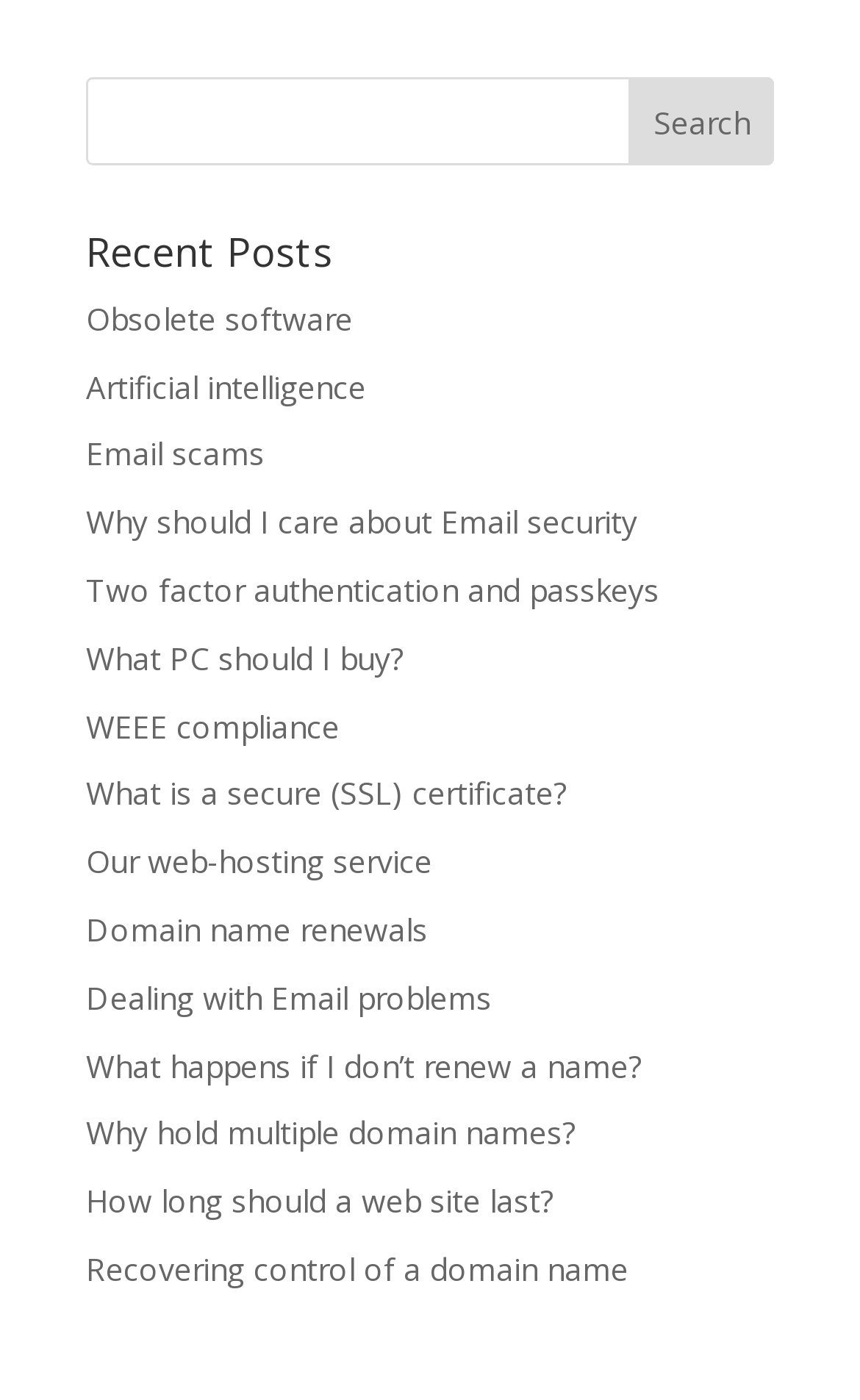Determine the bounding box coordinates for the region that must be clicked to execute the following instruction: "click on Recent Posts".

[0.1, 0.165, 0.9, 0.209]